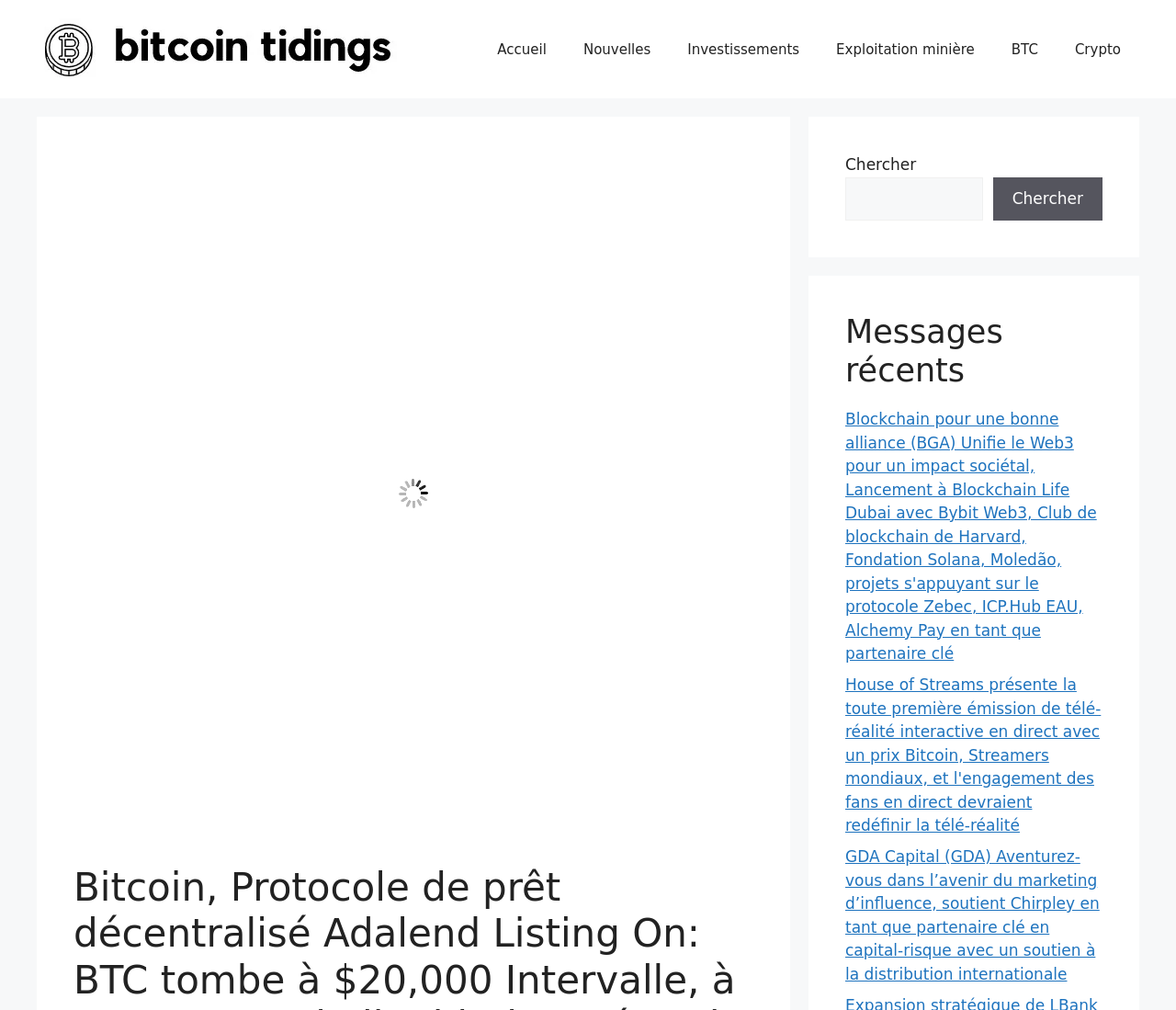What is the name of the website?
Refer to the image and provide a one-word or short phrase answer.

bitcoin-tidings.com